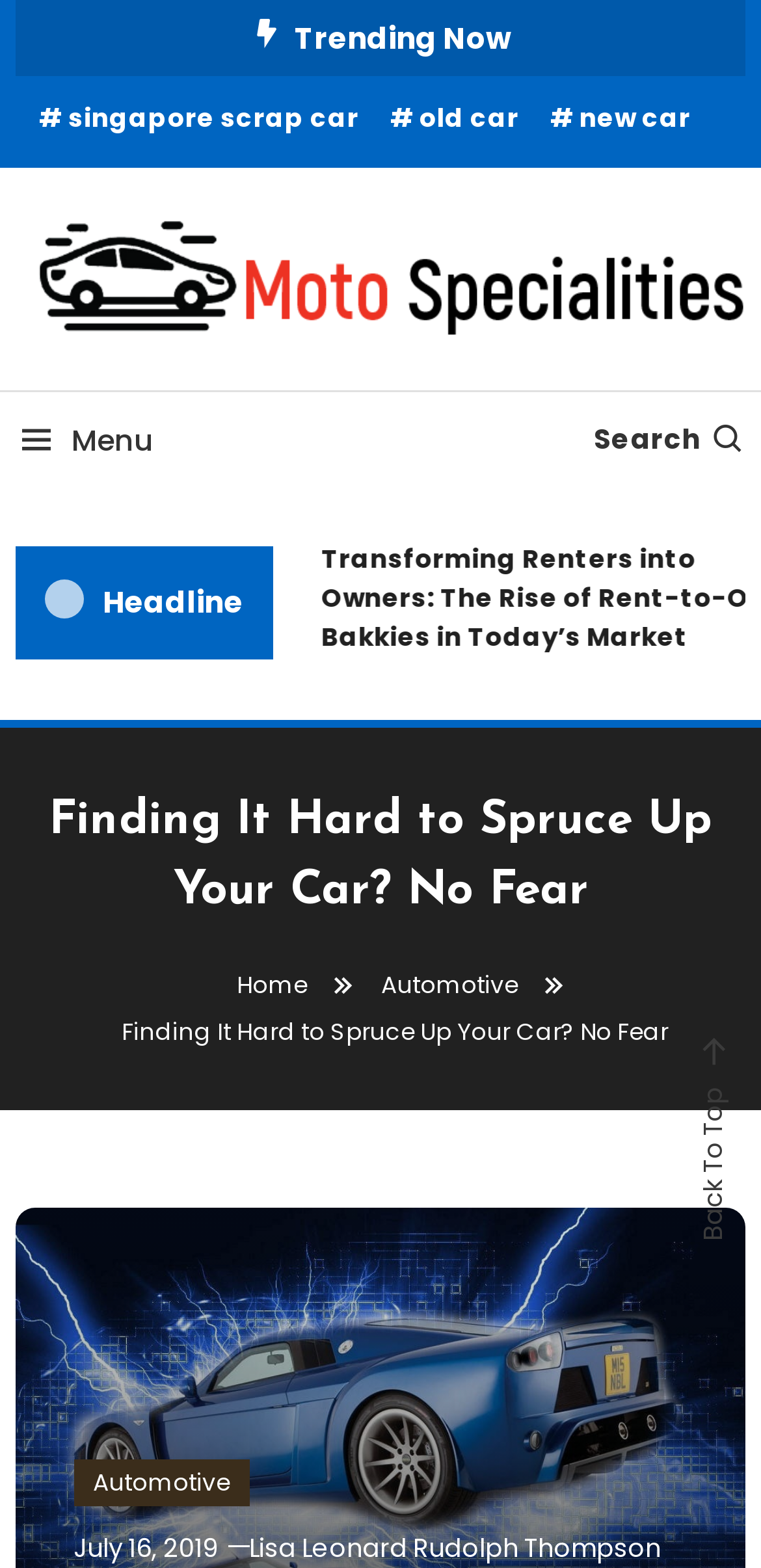Locate the UI element that matches the description Lisa Leonard Rudolph Thompson in the webpage screenshot. Return the bounding box coordinates in the format (top-left x, top-left y, bottom-right x, bottom-right y), with values ranging from 0 to 1.

[0.328, 0.976, 0.869, 0.999]